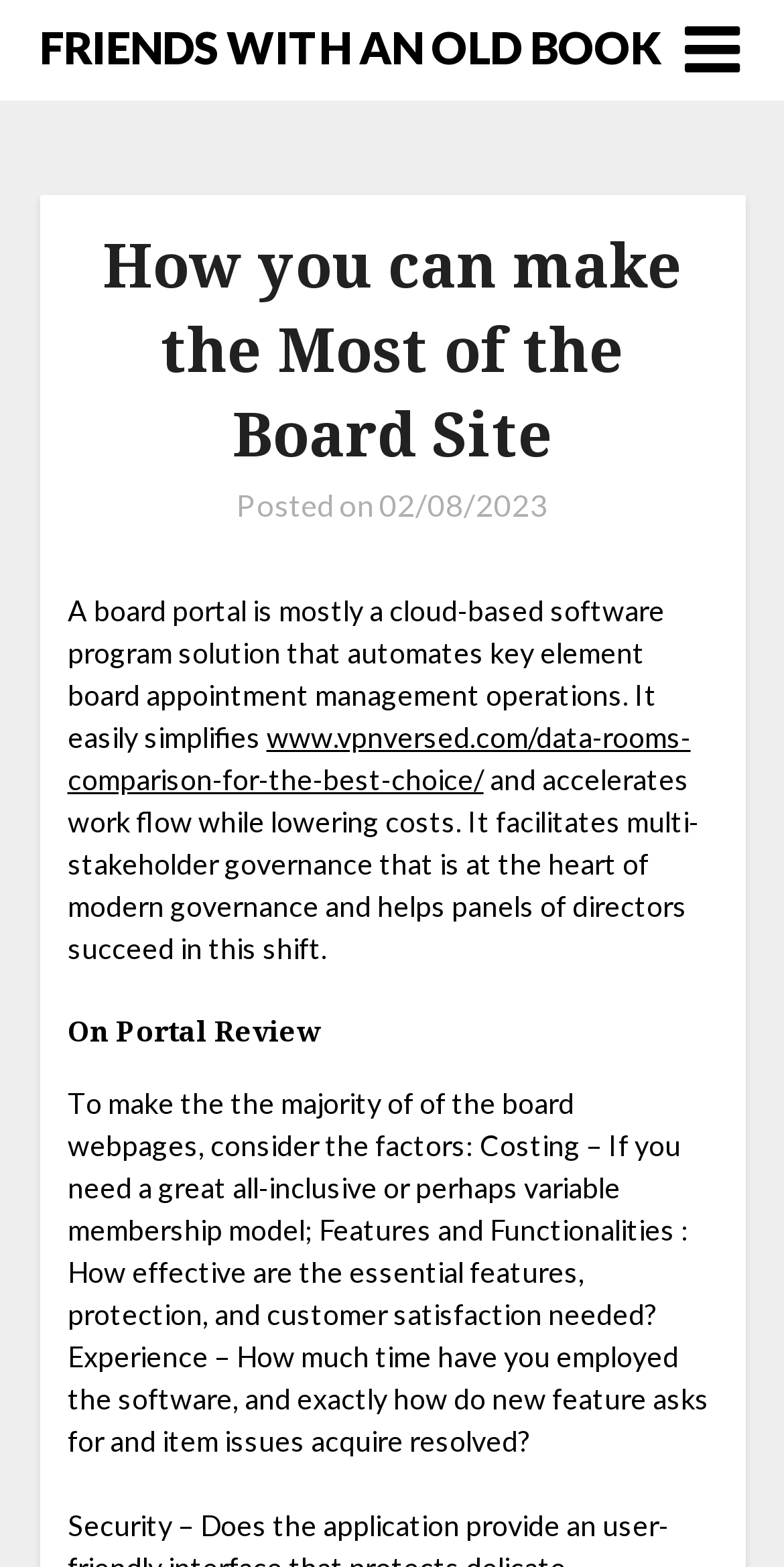Use a single word or phrase to answer this question: 
What factors should be considered to make the most of the board website?

Costing, Features, Experience